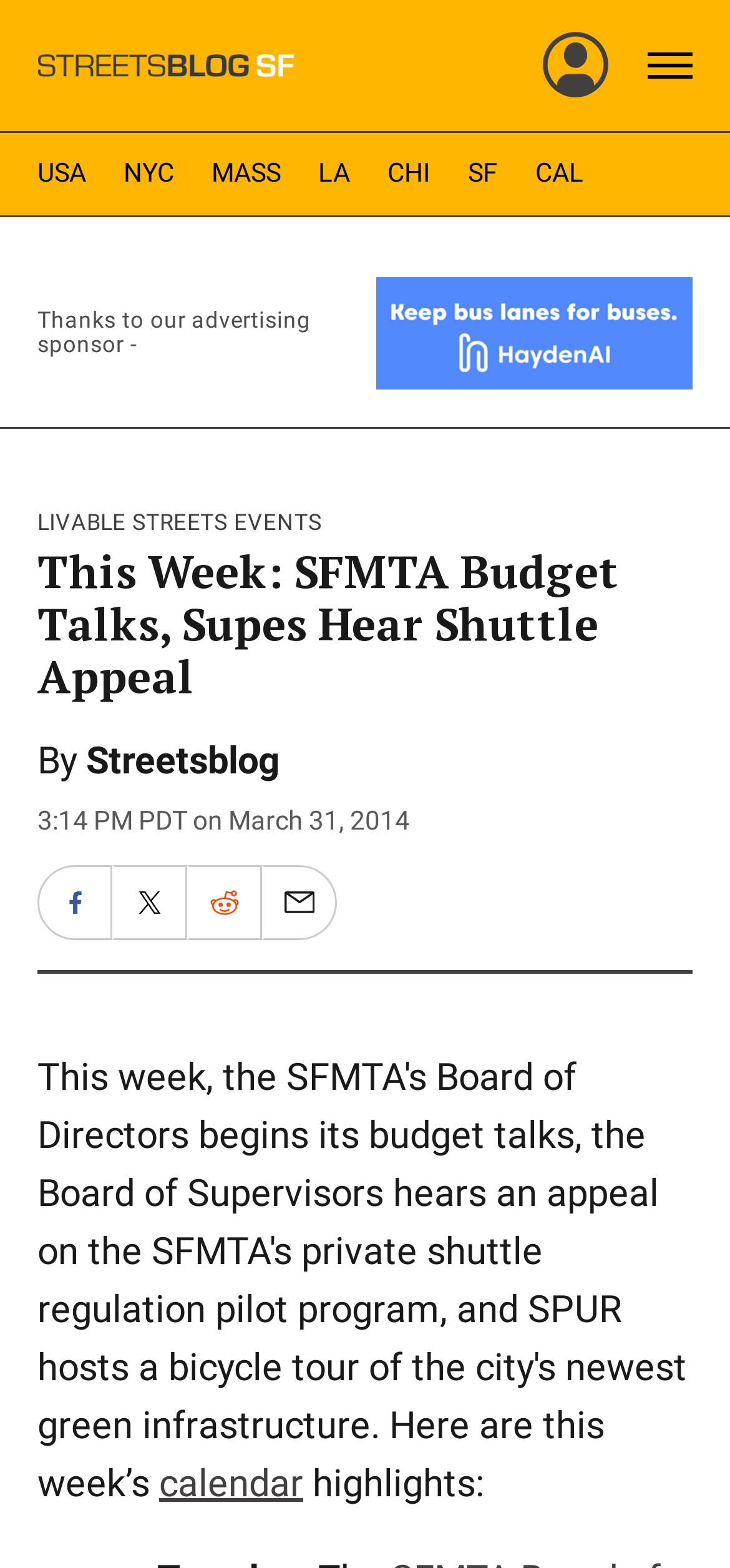Please find the bounding box coordinates of the element that must be clicked to perform the given instruction: "View calendar". The coordinates should be four float numbers from 0 to 1, i.e., [left, top, right, bottom].

[0.218, 0.932, 0.415, 0.961]